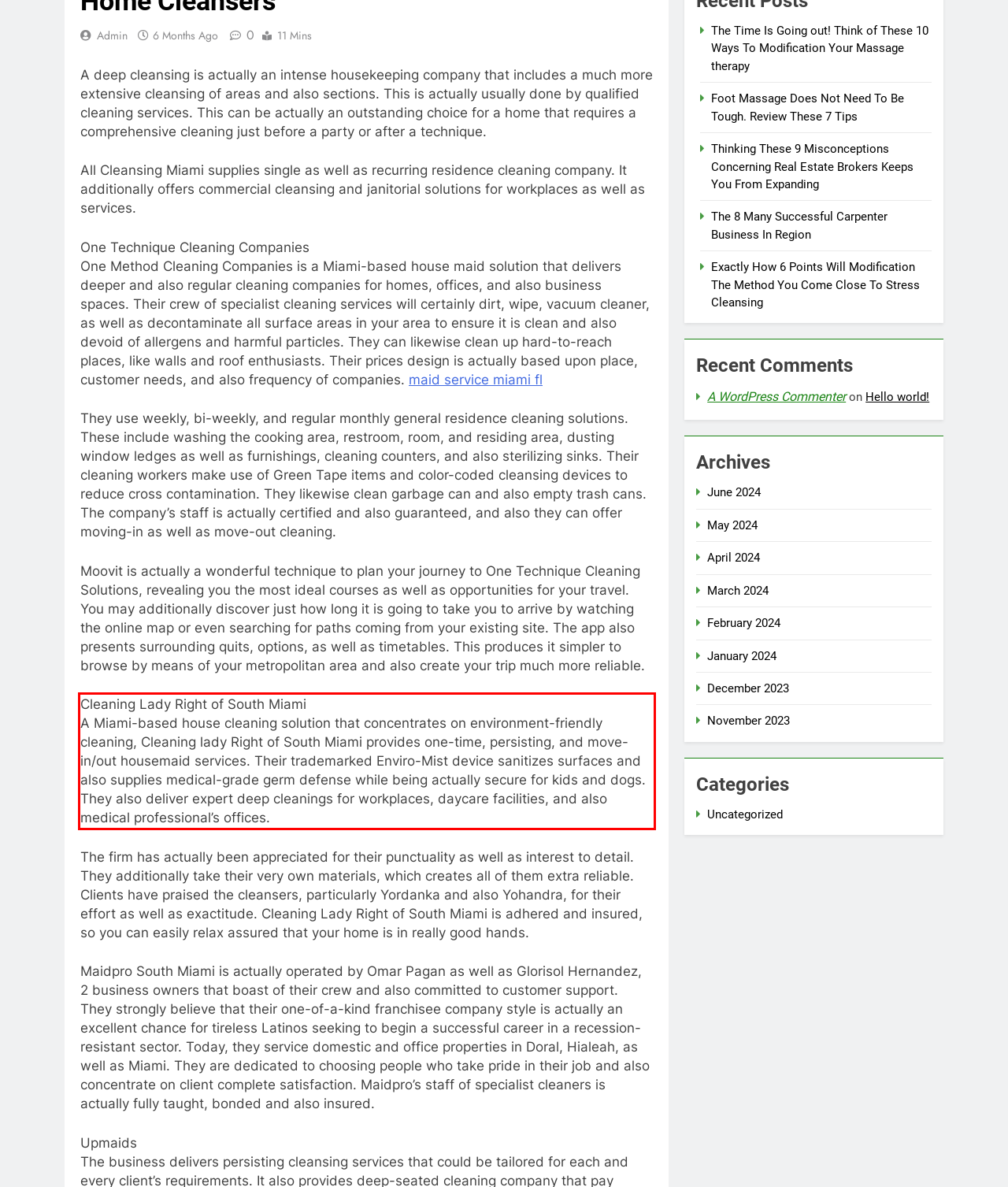You are presented with a webpage screenshot featuring a red bounding box. Perform OCR on the text inside the red bounding box and extract the content.

Cleaning Lady Right of South Miami A Miami-based house cleaning solution that concentrates on environment-friendly cleaning, Cleaning lady Right of South Miami provides one-time, persisting, and move-in/out housemaid services. Their trademarked Enviro-Mist device sanitizes surfaces and also supplies medical-grade germ defense while being actually secure for kids and dogs. They also deliver expert deep cleanings for workplaces, daycare facilities, and also medical professional’s offices.